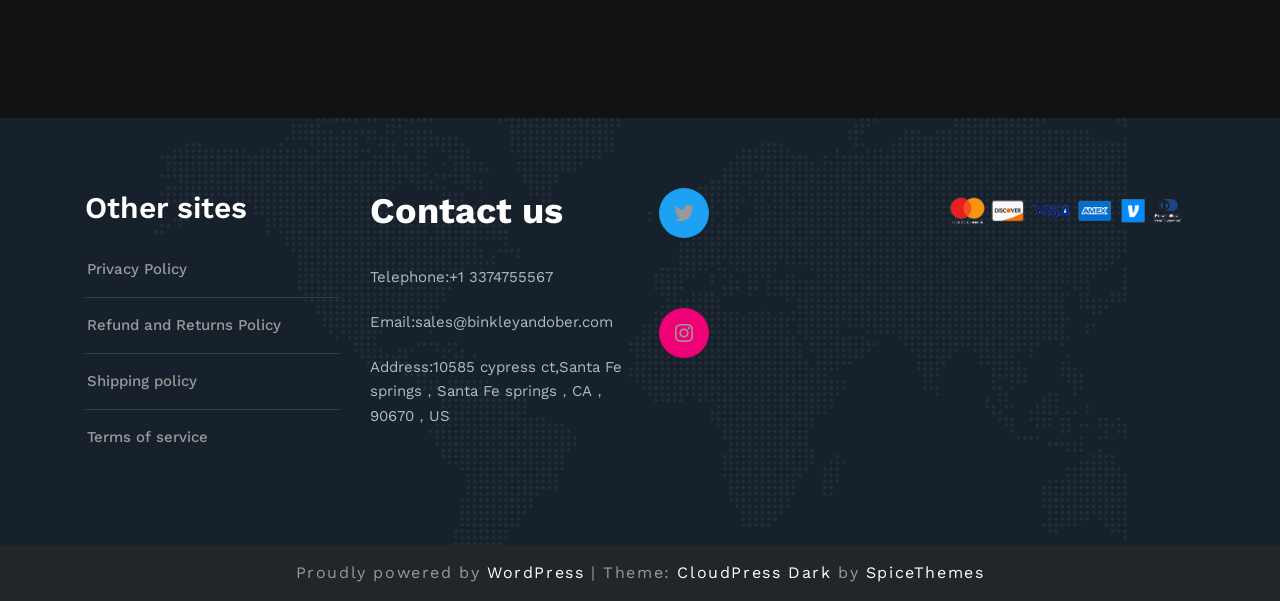Please determine the bounding box coordinates for the element that should be clicked to follow these instructions: "Contact us by phone".

[0.289, 0.445, 0.432, 0.475]